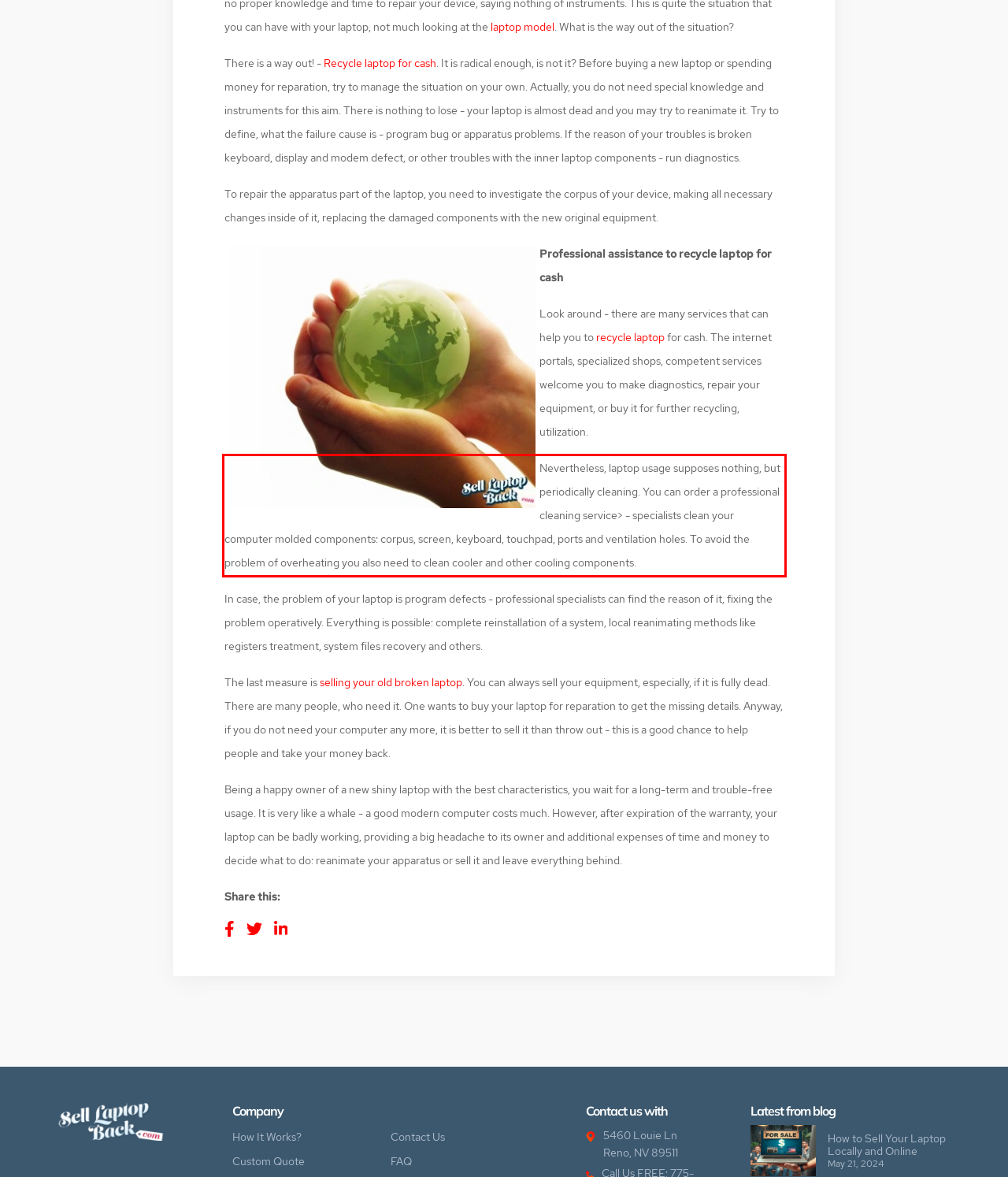Locate the red bounding box in the provided webpage screenshot and use OCR to determine the text content inside it.

Nevertheless, laptop usage supposes nothing, but periodically cleaning. You can order a professional cleaning service> - specialists clean your computer molded components: corpus, screen, keyboard, touchpad, ports and ventilation holes. To avoid the problem of overheating you also need to clean cooler and other cooling components.